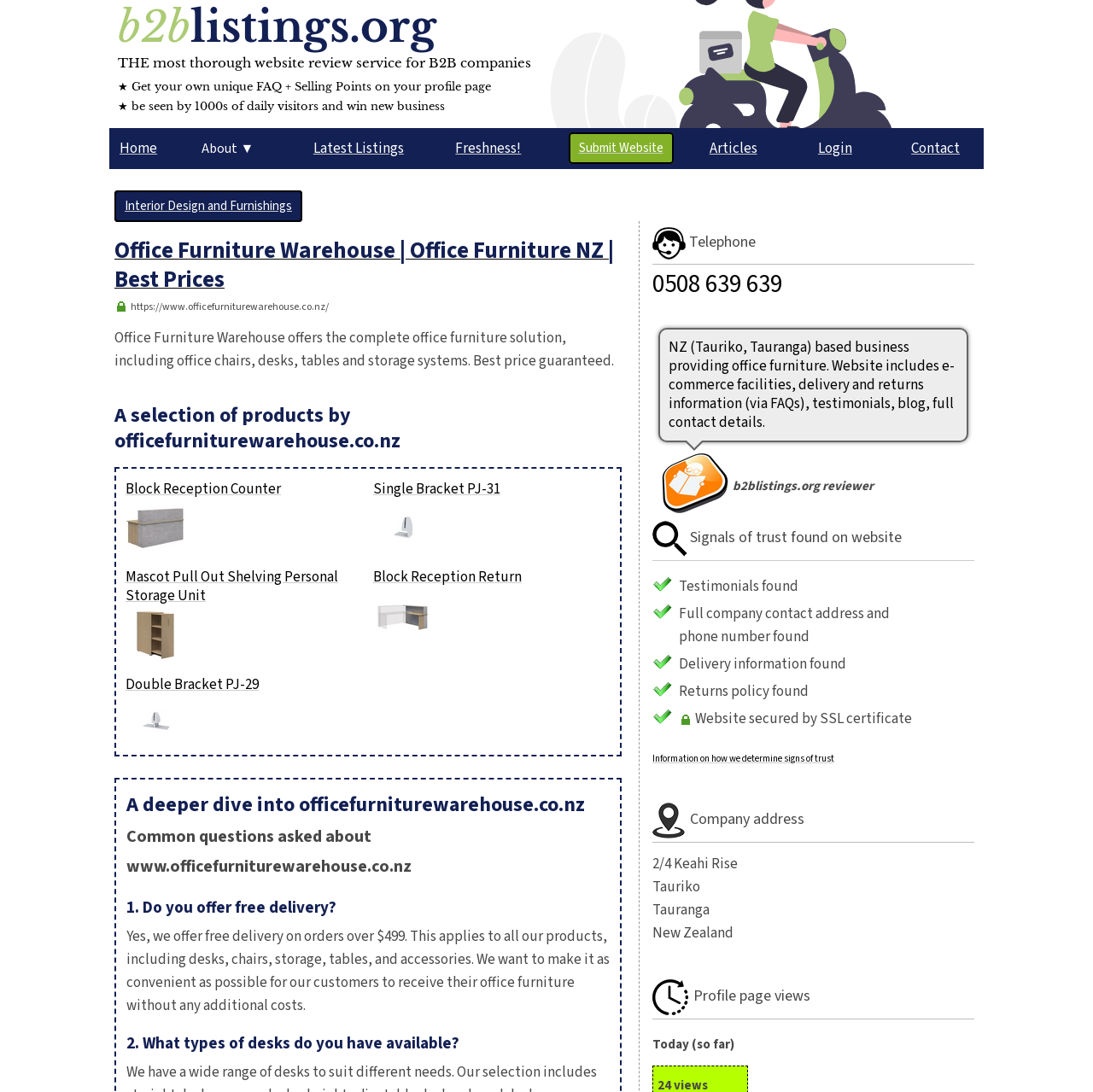Can you provide the bounding box coordinates for the element that should be clicked to implement the instruction: "Click on the 'Latest Listings' link"?

[0.287, 0.127, 0.369, 0.145]